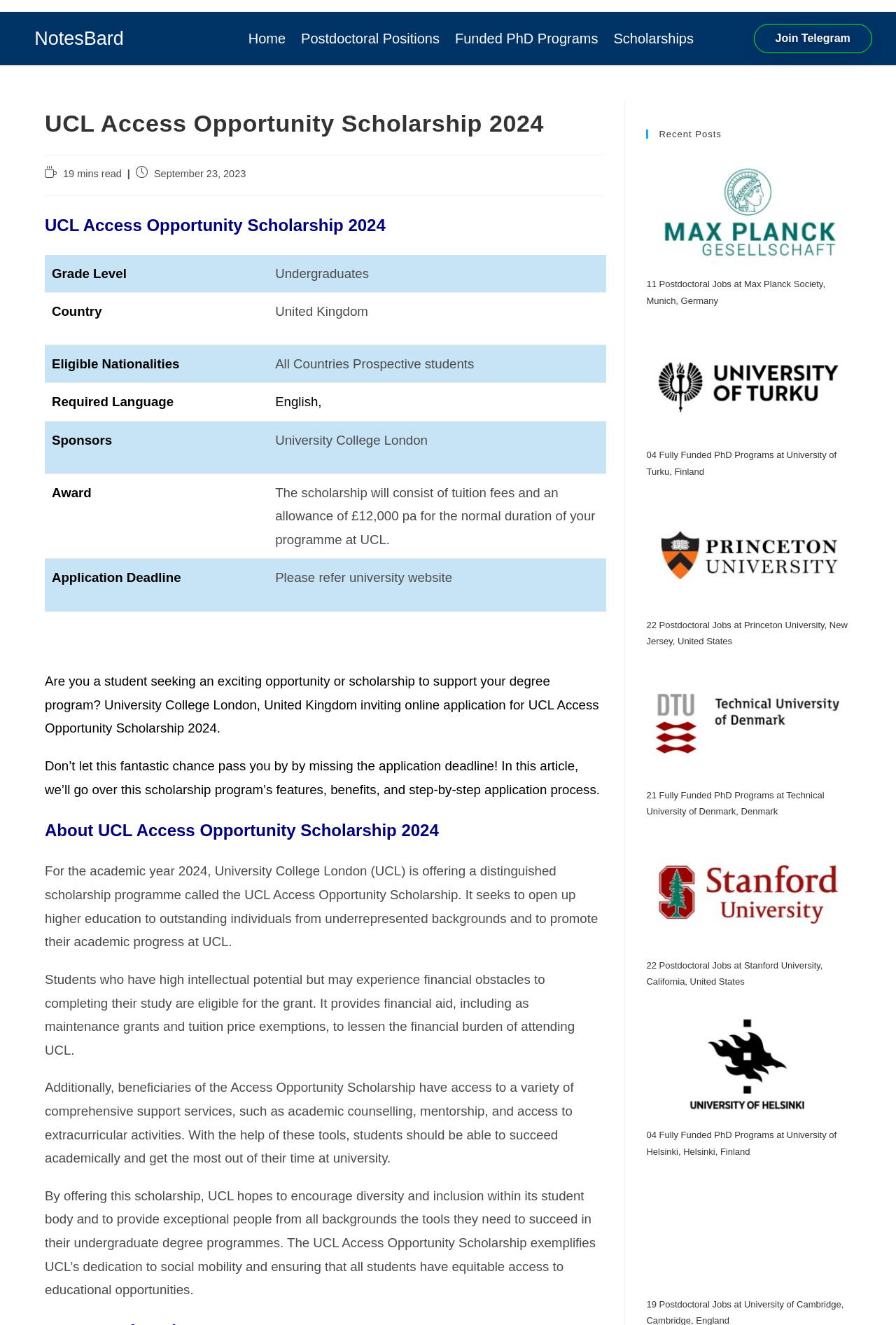Describe all significant elements and features of the webpage.

The webpage is about the UCL Access Opportunity Scholarship 2024, a scholarship program offered by University College London. At the top of the page, there is a navigation menu with links to "Home", "Postdoctoral Positions", "Funded PhD Programs", "Scholarships", and "Join Telegram". Below the navigation menu, there is a header section with the title "UCL Access Opportunity Scholarship 2024" and a brief description of the scholarship.

The main content of the page is divided into two sections. The first section is a table that provides details about the scholarship, including the grade level, country, eligible nationalities, required language, sponsors, and award. The table has six rows, each with two columns: the first column lists the criteria, and the second column provides the corresponding information.

The second section is a lengthy article that describes the scholarship program in detail. The article is divided into several paragraphs, each discussing a specific aspect of the scholarship, such as its purpose, eligibility criteria, benefits, and application process. The article also mentions that the scholarship is designed to promote diversity and inclusion within the university's student body.

On the right-hand side of the page, there is a section titled "Recent Posts" that lists five links to other scholarship programs, each with a brief description and an accompanying image. The links are to scholarship programs offered by Max Planck Institutes, University of Turku, Princeton University, Technical University of Denmark, and Stanford University.